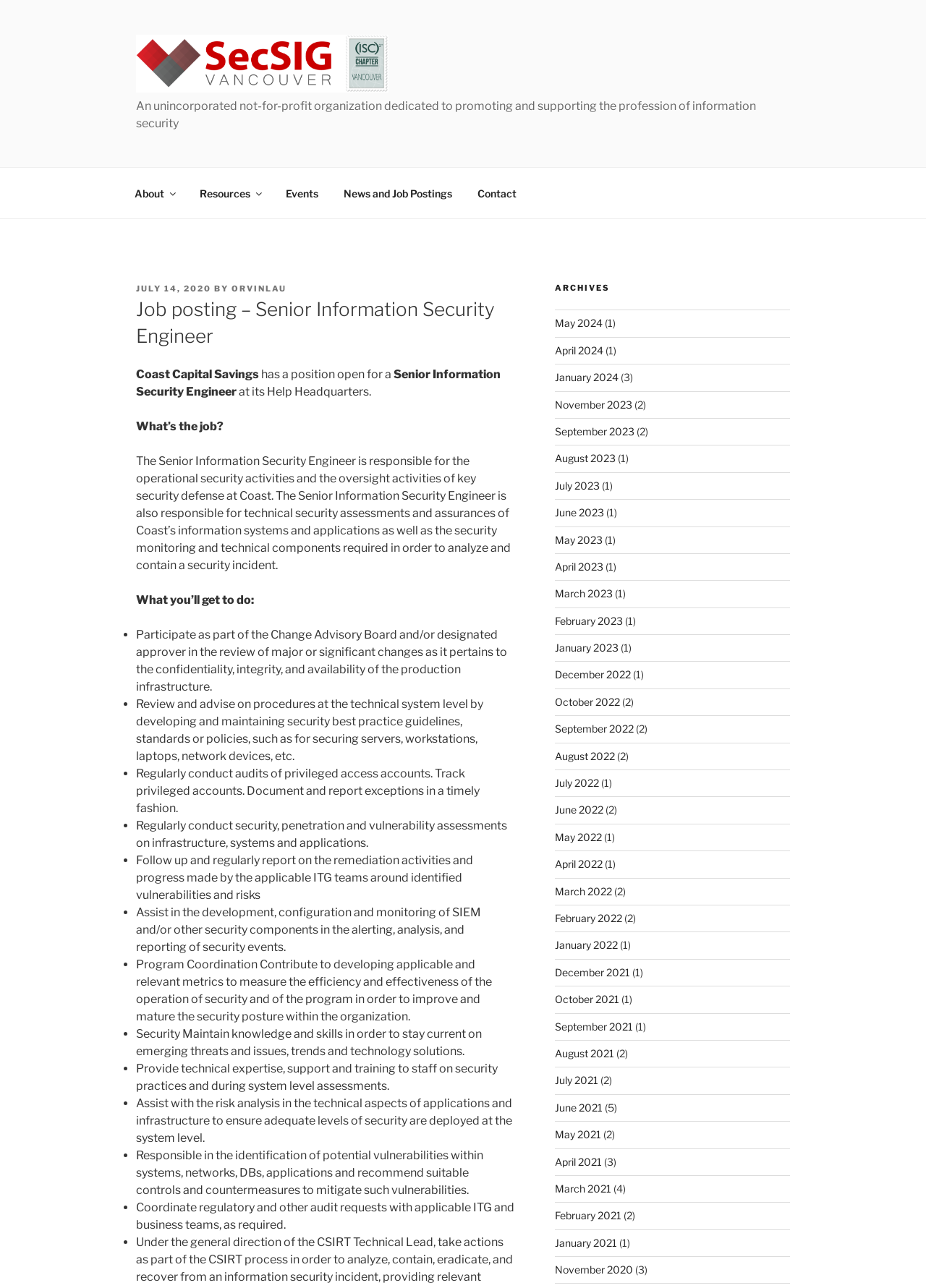Provide the bounding box for the UI element matching this description: "News and Job Postings".

[0.357, 0.136, 0.502, 0.164]